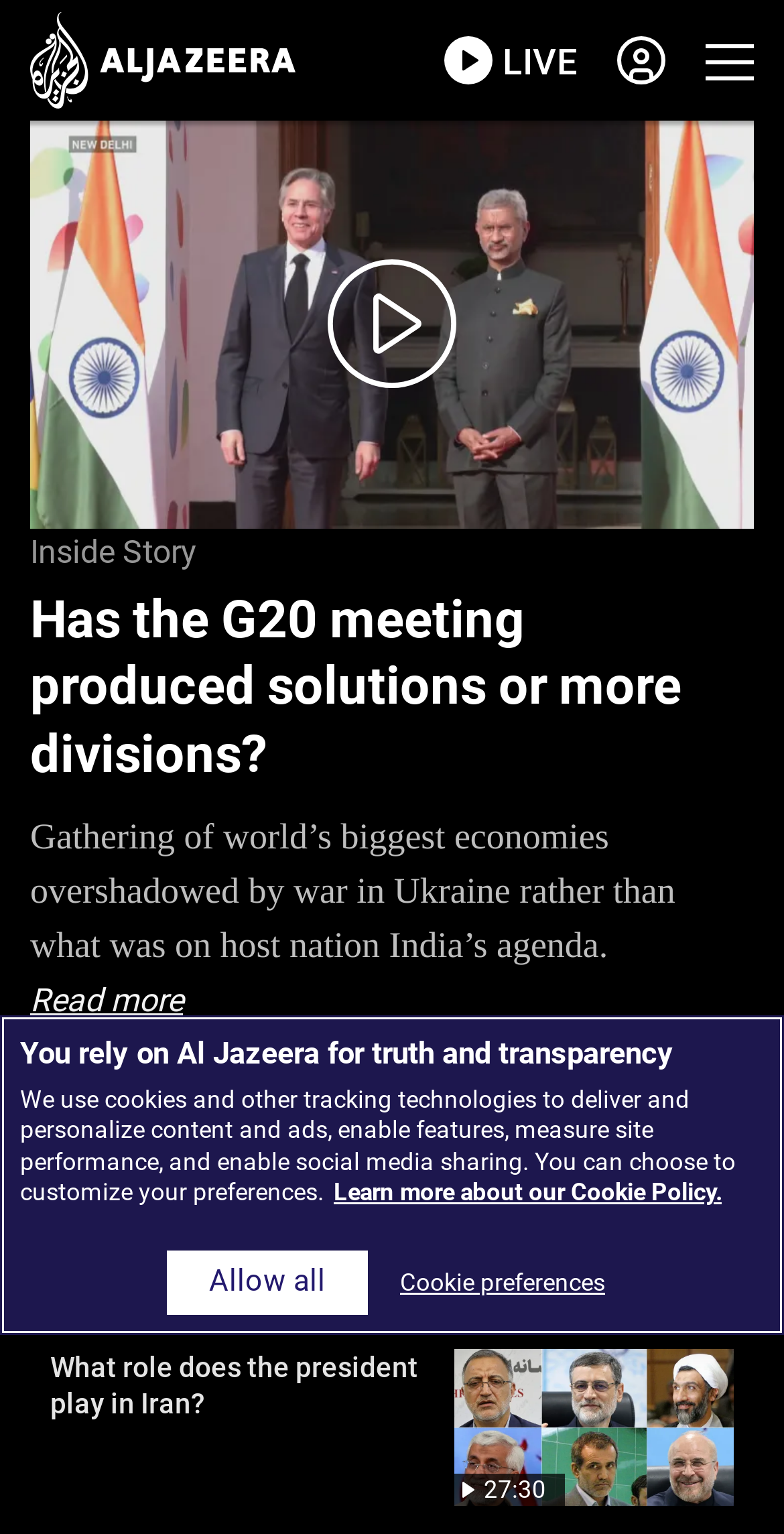Pinpoint the bounding box coordinates of the clickable area necessary to execute the following instruction: "Read more about the article". The coordinates should be given as four float numbers between 0 and 1, namely [left, top, right, bottom].

[0.038, 0.641, 0.233, 0.665]